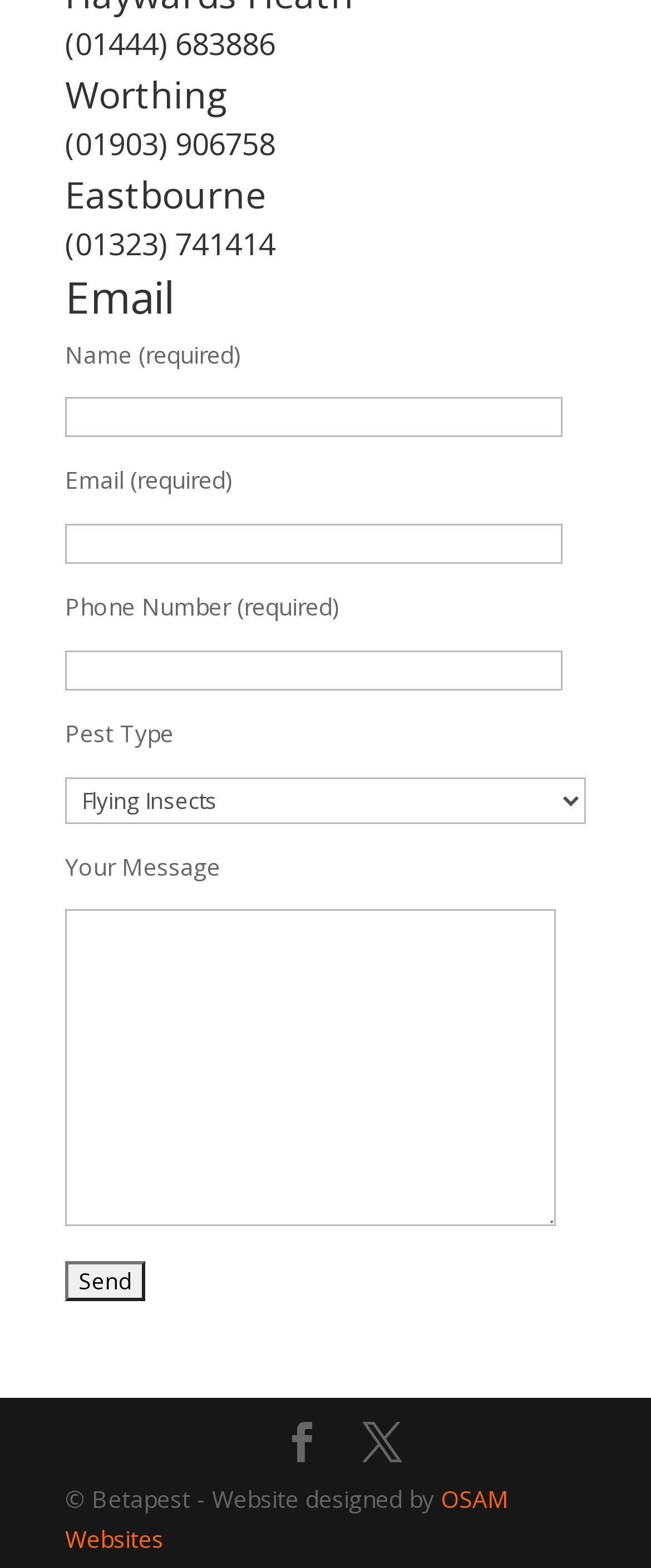What is the copyright information at the bottom of the webpage?
Please provide a detailed and comprehensive answer to the question.

The copyright information at the bottom of the webpage indicates that the website is owned by Betapest, and the website design is credited to OSAM Websites.